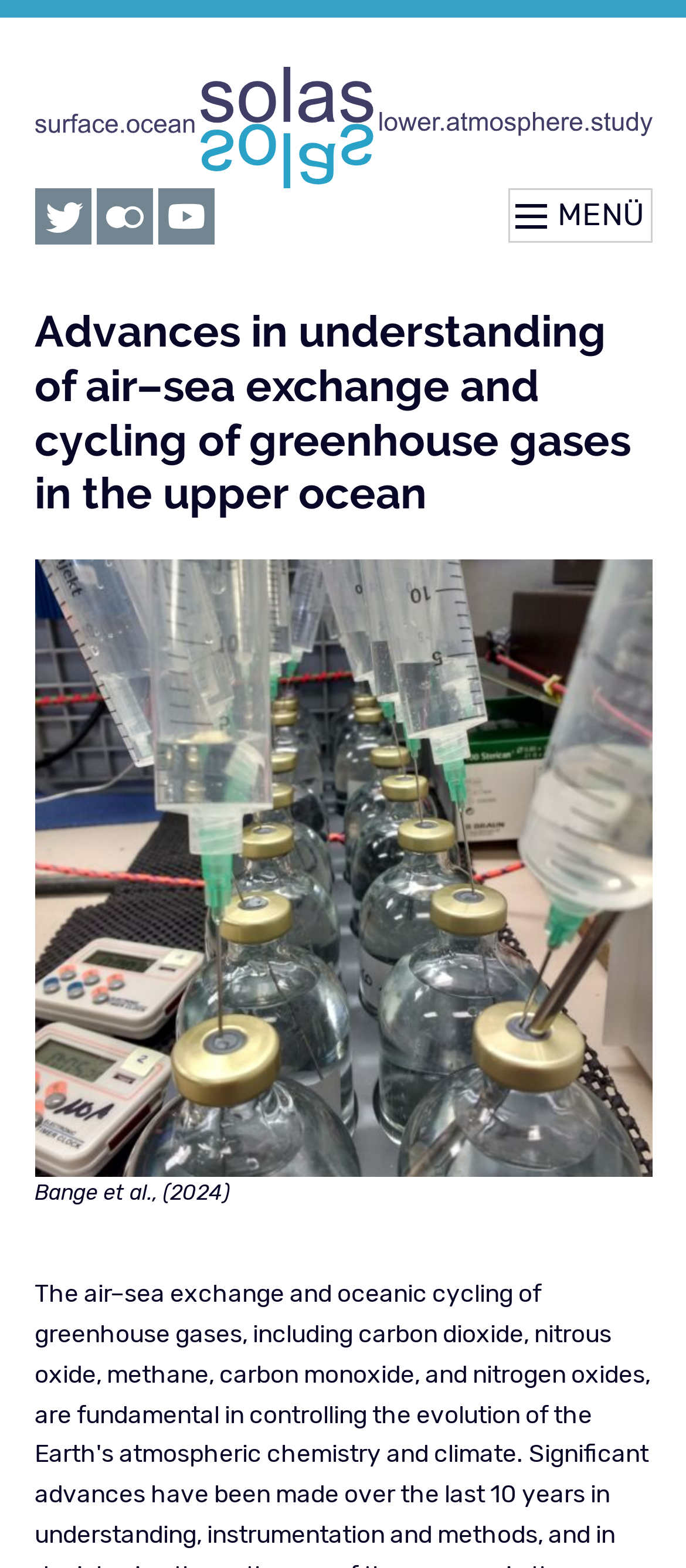Reply to the question with a single word or phrase:
Where is the button 'MENÜ' located?

Top right